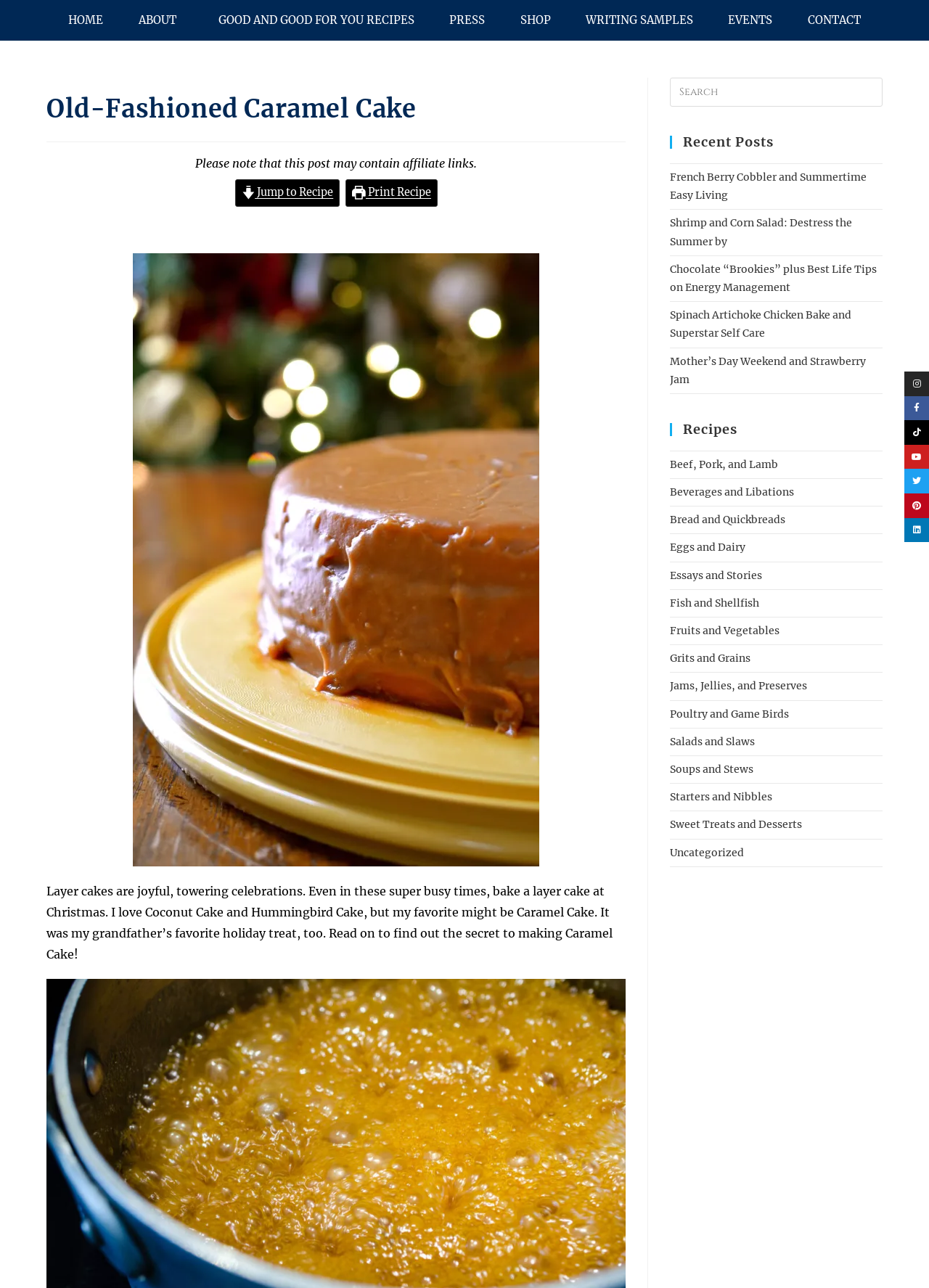Locate the bounding box coordinates of the element I should click to achieve the following instruction: "Jump to Recipe".

[0.253, 0.139, 0.366, 0.161]